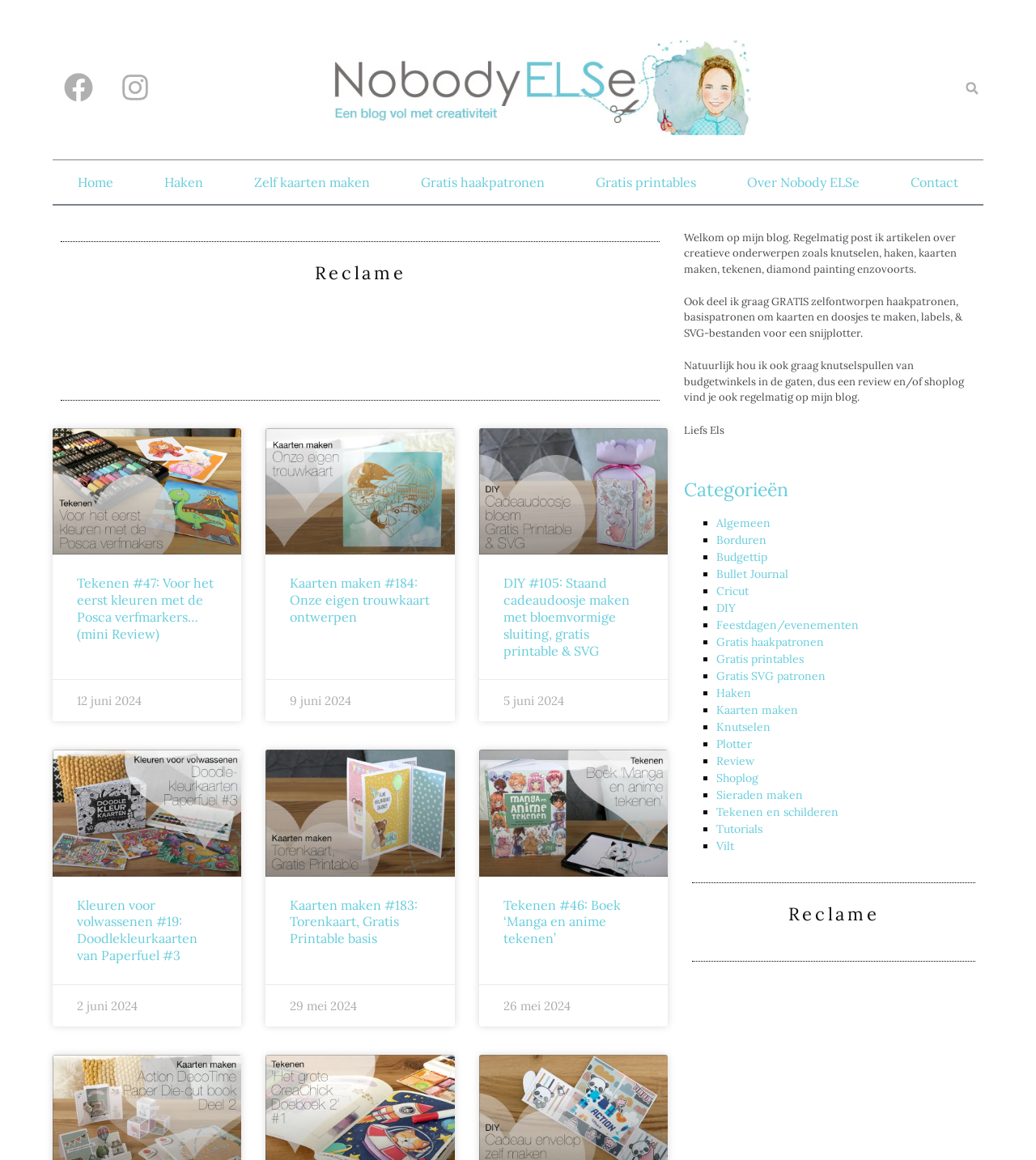Create an in-depth description of the webpage, covering main sections.

This webpage is a creative blog that focuses on various DIY and crafting topics. At the top, there are social media links to Facebook and Instagram, accompanied by their respective icons. Below these links, there is a search bar with a "Zoek" (Search) button.

The main navigation menu is located below the search bar, featuring links to different sections of the blog, including "Home", "Haken" (Crochet), "Zelf kaarten maken" (Making Cards), "Gratis haakpatronen" (Free Crochet Patterns), "Gratis printables" (Free Printables), "Over Nobody ELSe" (About), and "Contact".

The blog features a series of articles, each with a heading, a link to the article, and a date. The articles are arranged in a grid-like structure, with three columns. Each article has an accompanying image, and some have multiple images. The articles cover a range of topics, including DIY crafts, card making, crochet, and drawing.

To the right of the articles, there is a section with static text that welcomes visitors to the blog and describes the types of content that can be found on the site. This section also mentions that the blog features free crochet patterns, printables, and SVG files for cutting plotters.

Below this section, there is a list of categories, marked with bullet points, that include topics such as general, embroidery, budget tips, bullet journaling, Cricut, DIY, and more.

Overall, the webpage has a clean and organized layout, making it easy to navigate and find specific content.